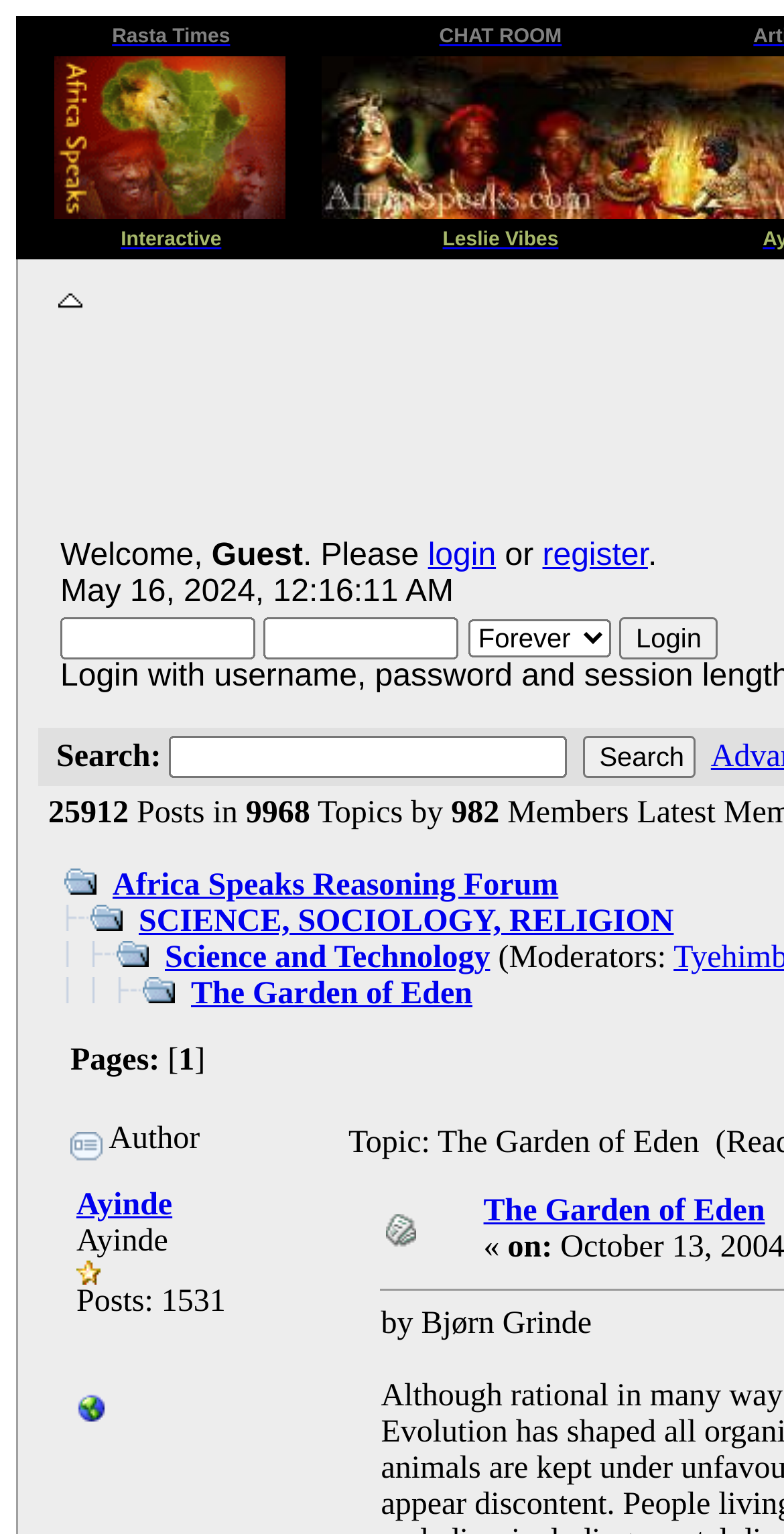Locate the bounding box for the described UI element: "parent_node: Search: Advanced search name="search"". Ensure the coordinates are four float numbers between 0 and 1, formatted as [left, top, right, bottom].

[0.216, 0.48, 0.723, 0.507]